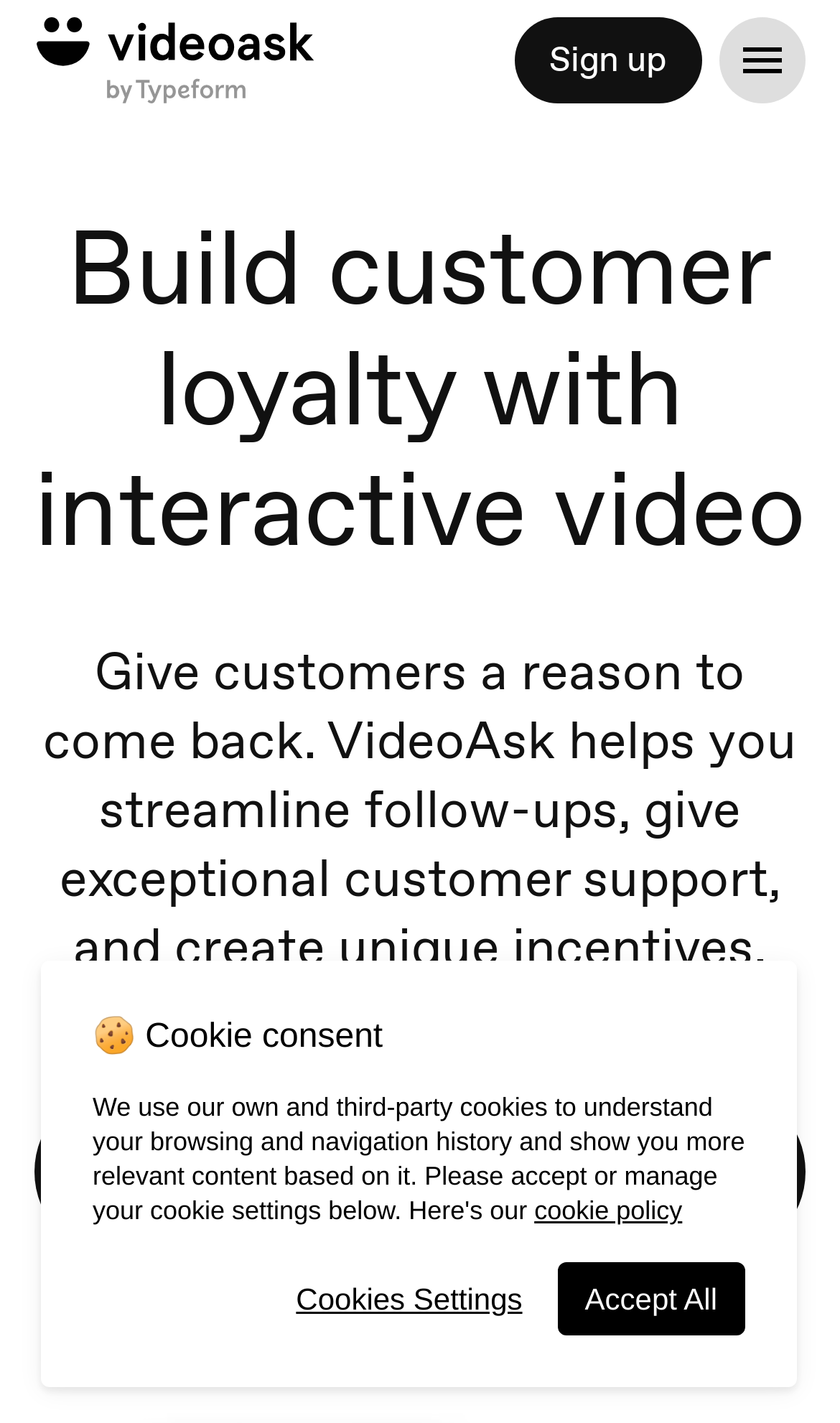Bounding box coordinates are specified in the format (top-left x, top-left y, bottom-right x, bottom-right y). All values are floating point numbers bounded between 0 and 1. Please provide the bounding box coordinate of the region this sentence describes: Cookies Settings

[0.311, 0.887, 0.663, 0.938]